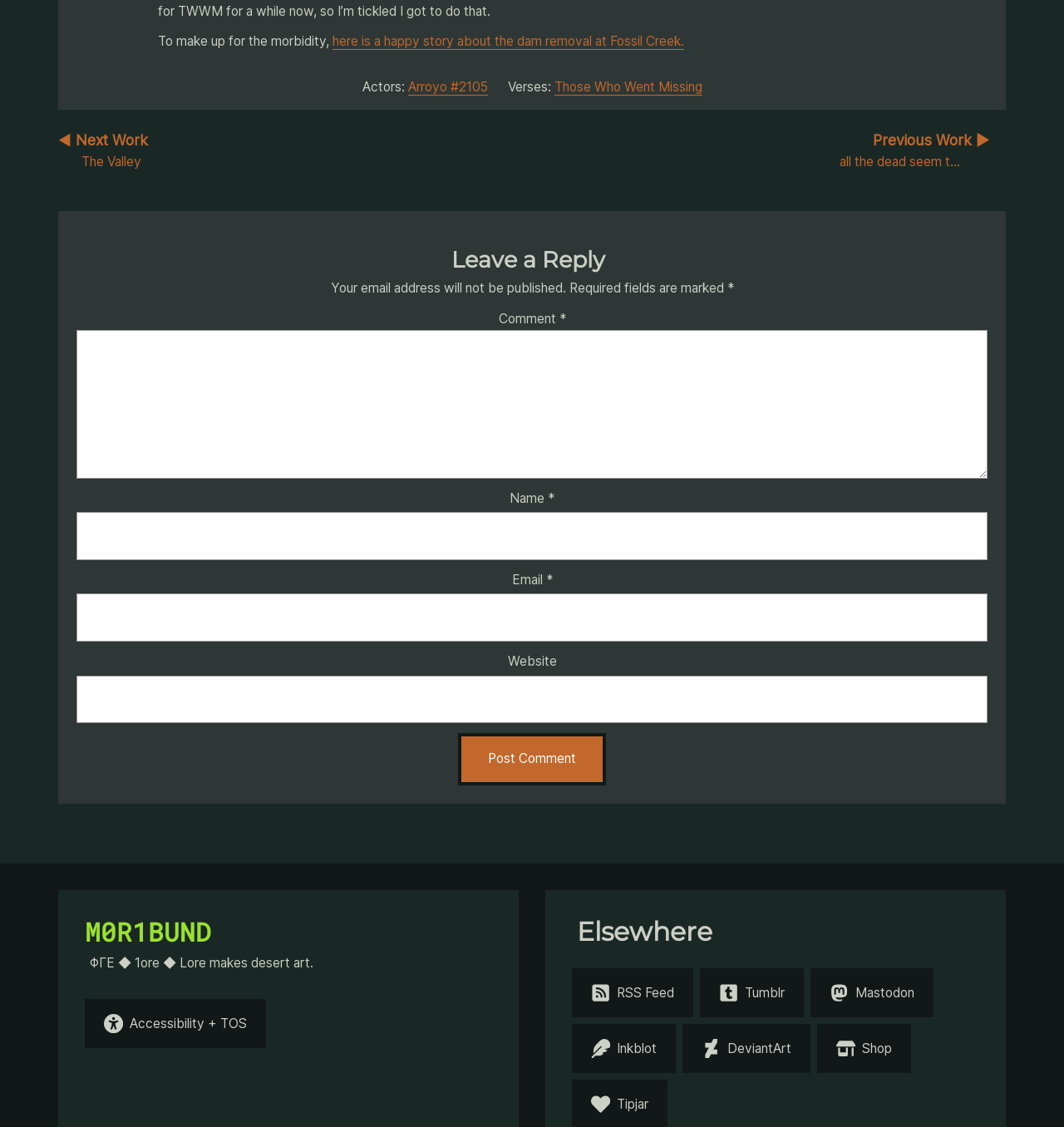For the following element description, predict the bounding box coordinates in the format (top-left x, top-left y, bottom-right x, bottom-right y). All values should be floating point numbers between 0 and 1. Description: ◀ Next WorkThe Valley

[0.055, 0.115, 0.211, 0.152]